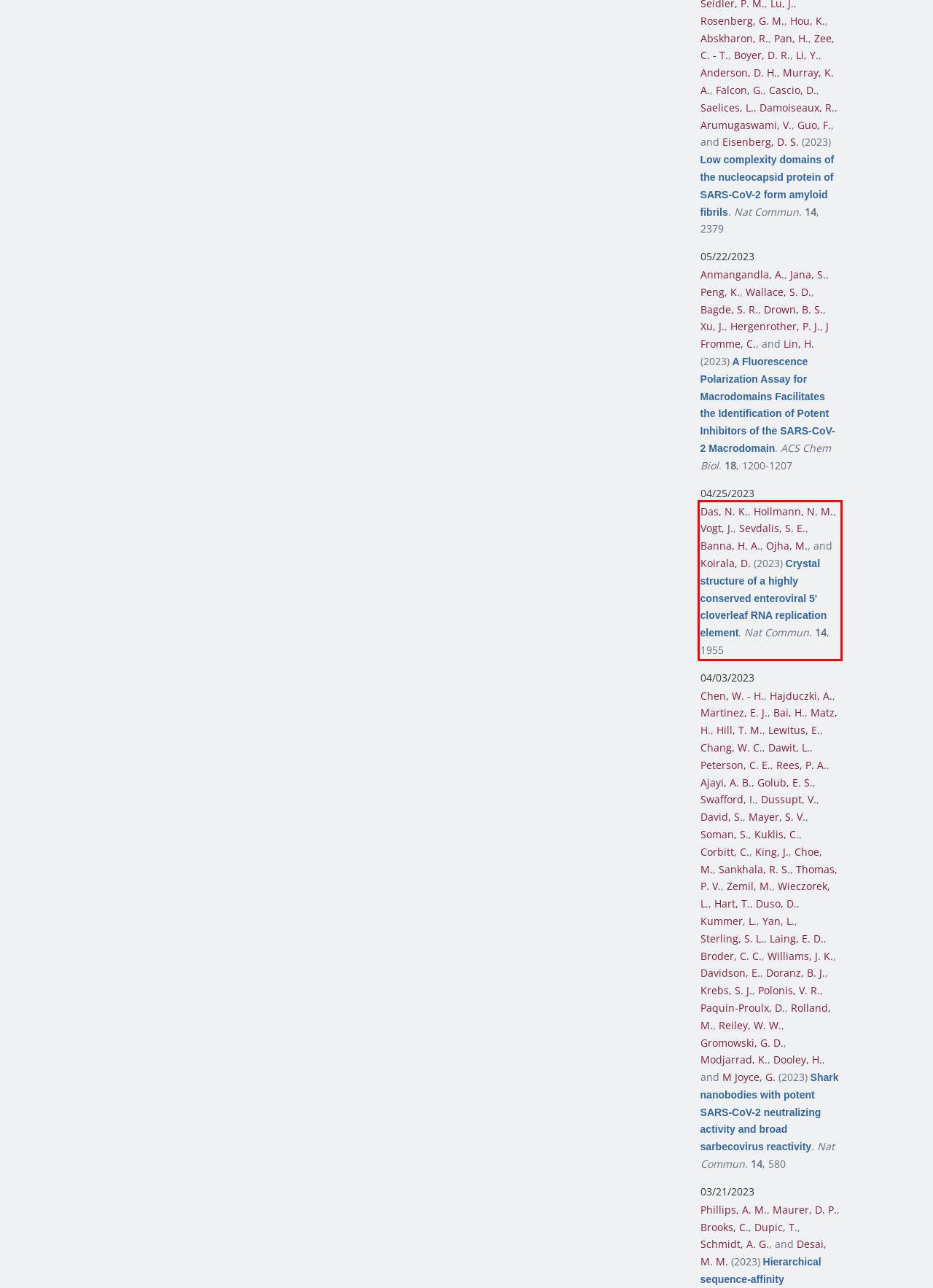Please examine the webpage screenshot containing a red bounding box and use OCR to recognize and output the text inside the red bounding box.

Das, N. K., Hollmann, N. M., Vogt, J., Sevdalis, S. E., Banna, H. A., Ojha, M., and Koirala, D. (2023) Crystal structure of a highly conserved enteroviral 5' cloverleaf RNA replication element. Nat Commun. 14, 1955